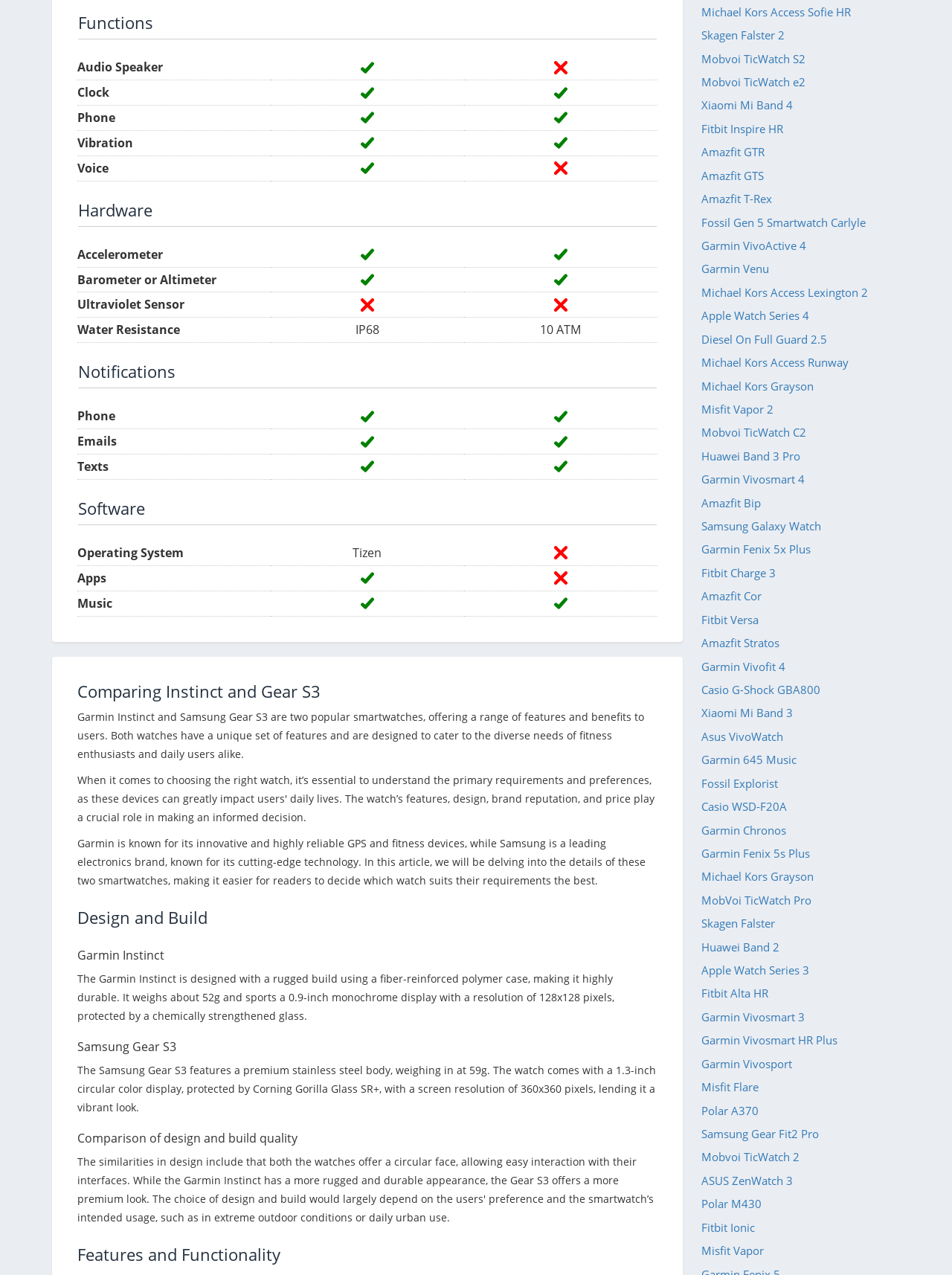Using the element description provided, determine the bounding box coordinates in the format (top-left x, top-left y, bottom-right x, bottom-right y). Ensure that all values are floating point numbers between 0 and 1. Element description: Mobvoi TicWatch S2

[0.736, 0.037, 0.945, 0.055]